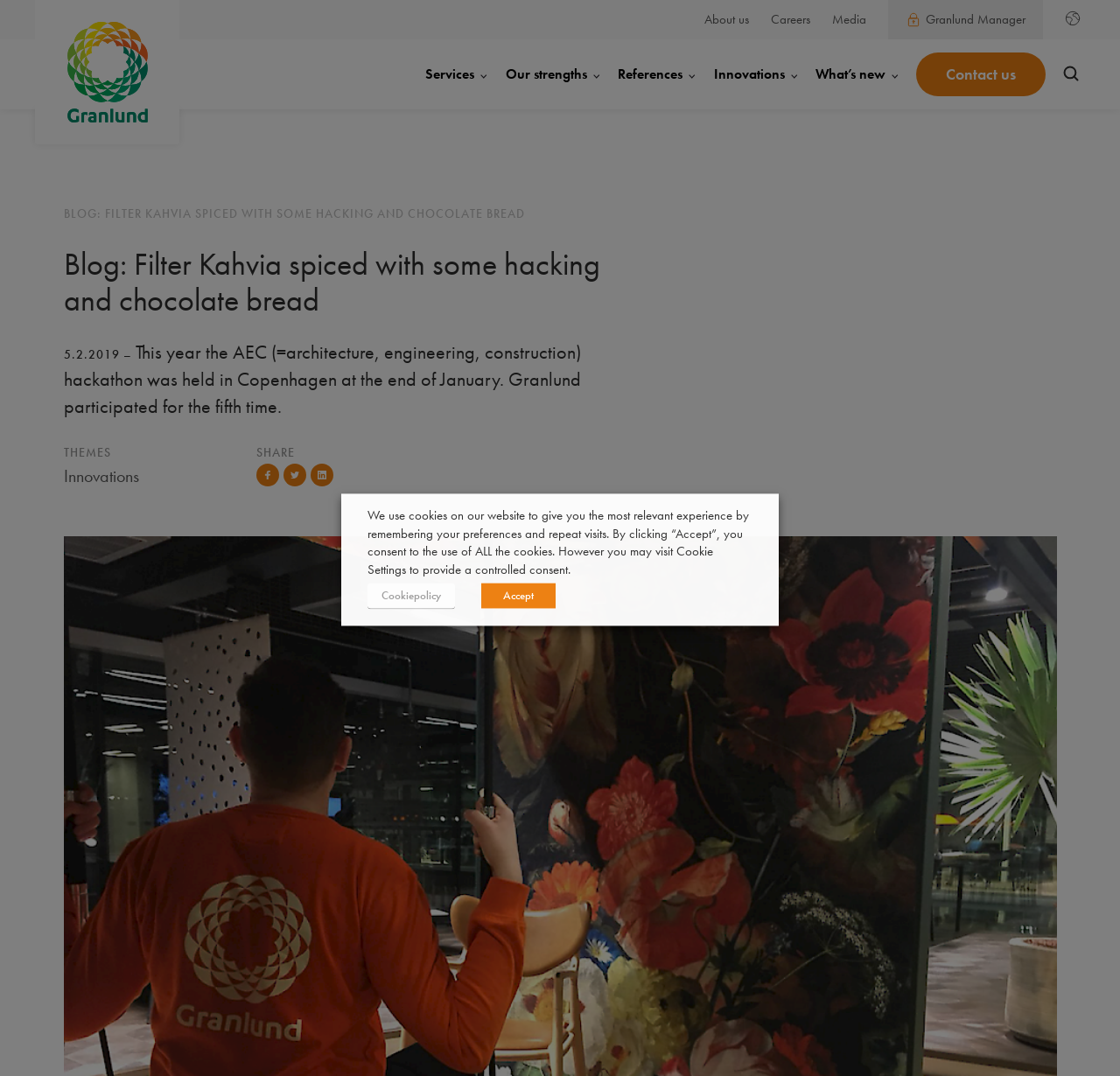What is the theme mentioned in the webpage? Refer to the image and provide a one-word or short phrase answer.

Innovations